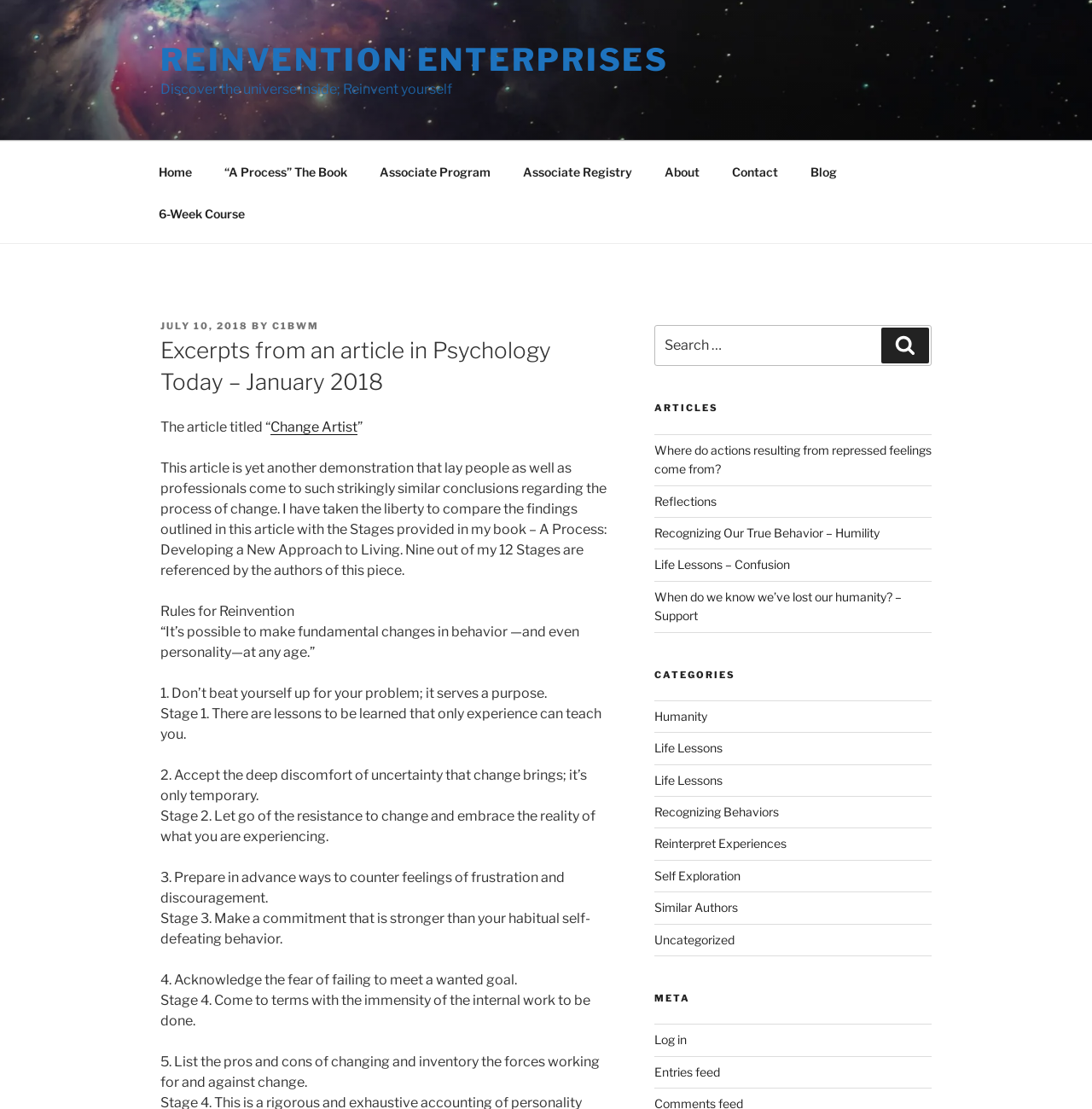Respond to the following question using a concise word or phrase: 
What is the category of the article 'Where do actions resulting from repressed feelings come from?'?

Uncategorized